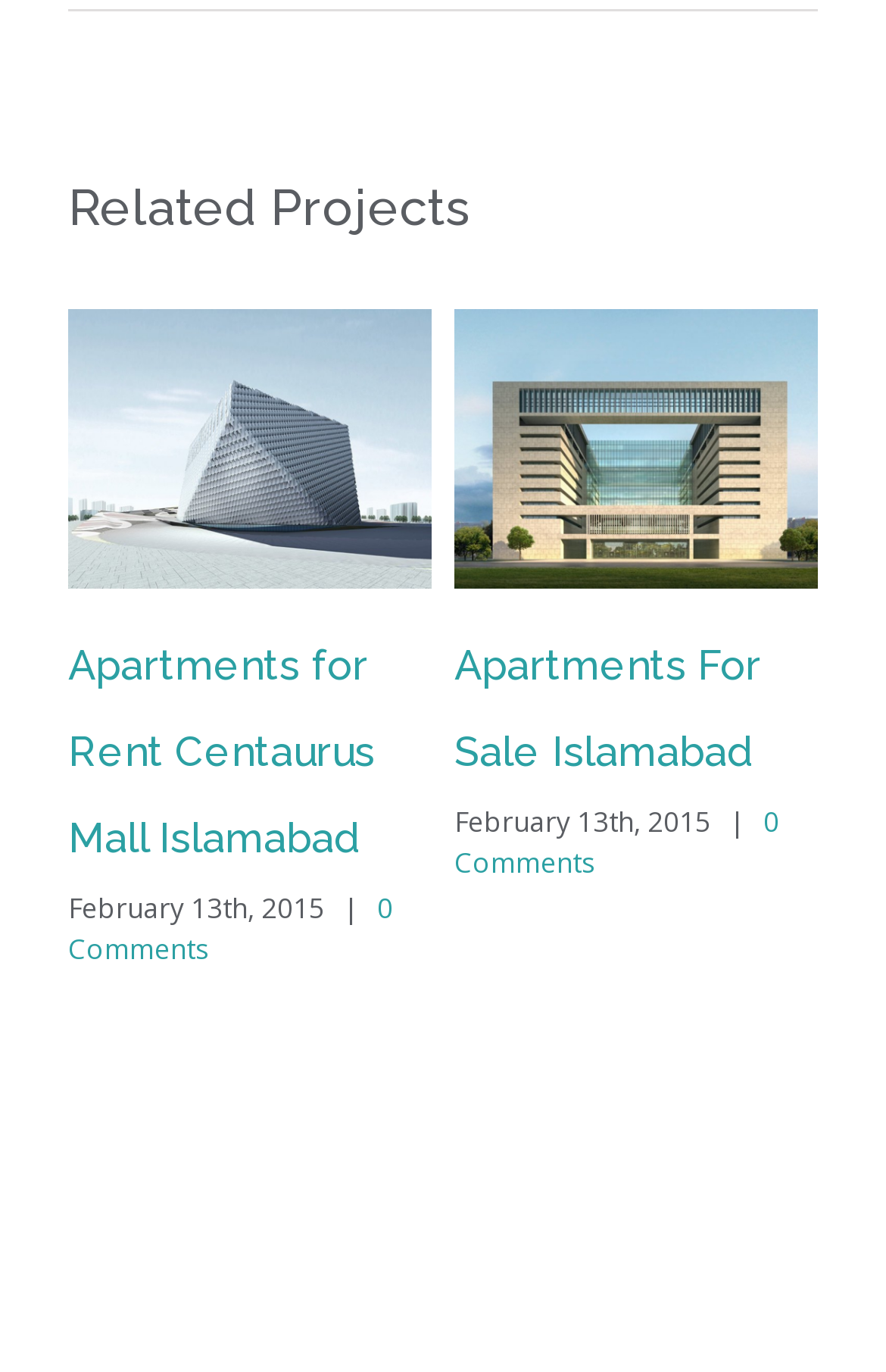Provide your answer to the question using just one word or phrase: What is the date of the first project?

February 13th, 2015